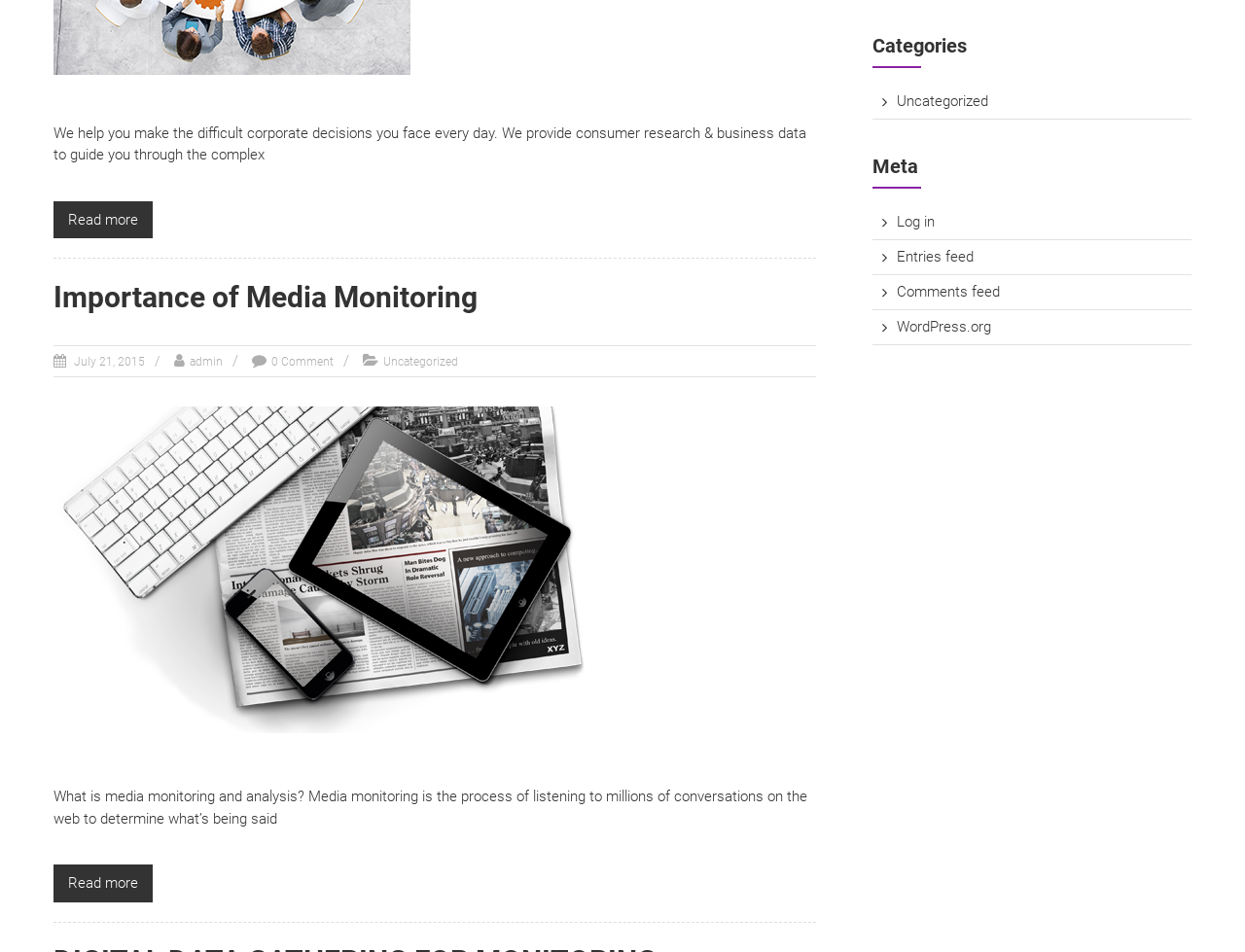Show the bounding box coordinates for the HTML element as described: "Read more".

[0.043, 0.908, 0.123, 0.948]